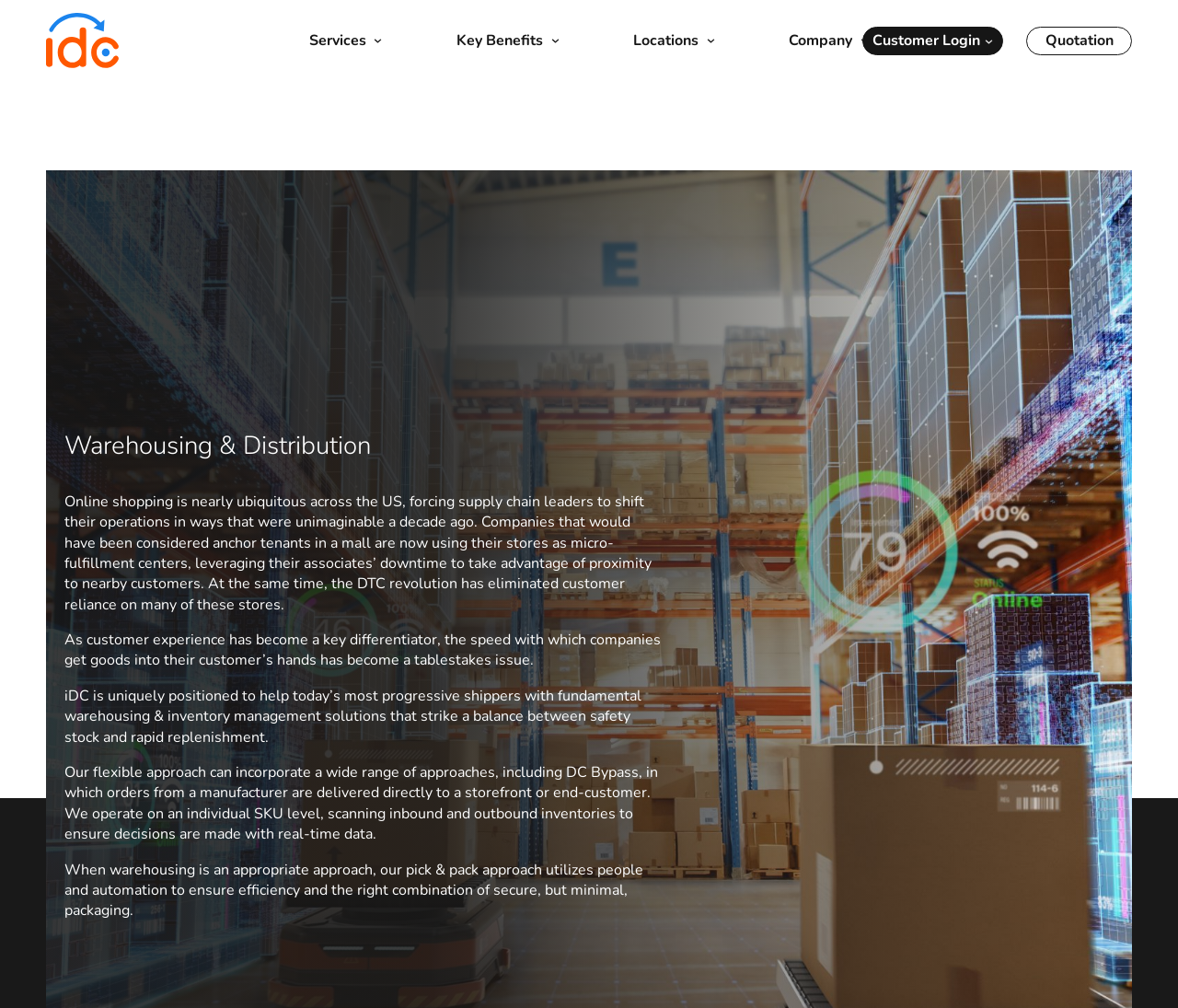Locate the bounding box coordinates of the clickable region to complete the following instruction: "Post a comment."

None